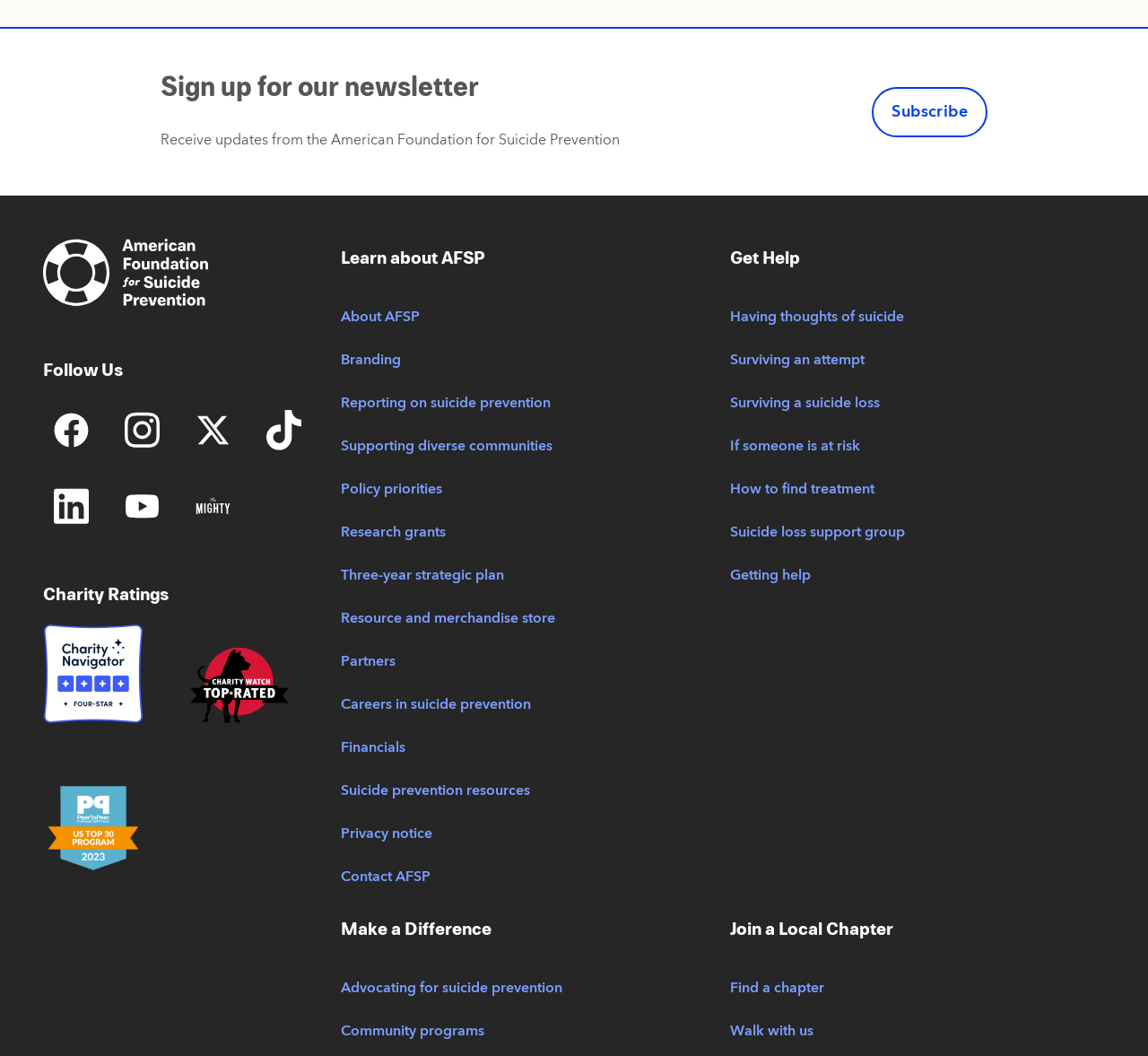How many social media platforms are linked on the webpage?
Refer to the image and offer an in-depth and detailed answer to the question.

The webpage has links to 7 social media platforms, including Facebook, Instagram, X, TikTok, LinkedIn, YouTube, and The Mighty, which are represented by their respective logos.